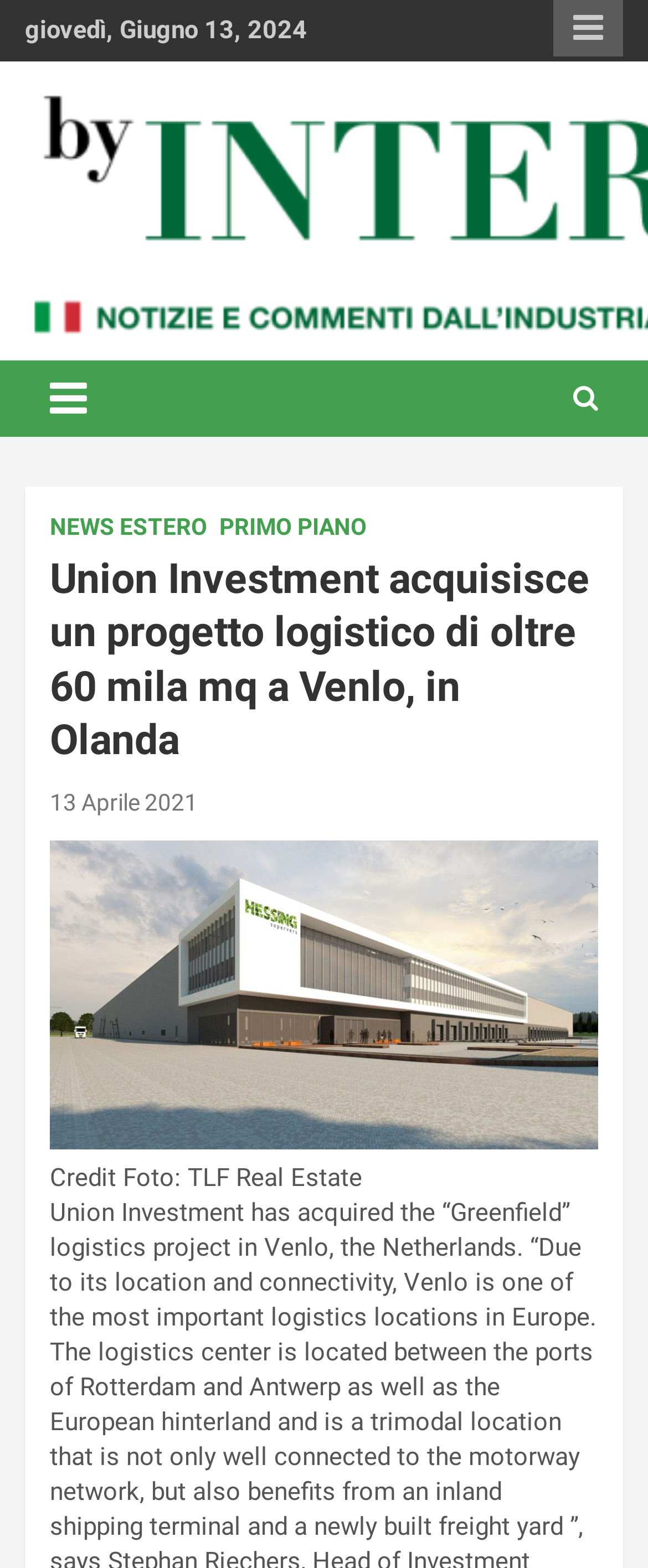Use the information in the screenshot to answer the question comprehensively: What is the credit for the photo?

I found the credit for the photo by looking at the figure caption below the image, which says 'Credit Foto: TLF Real Estate'.